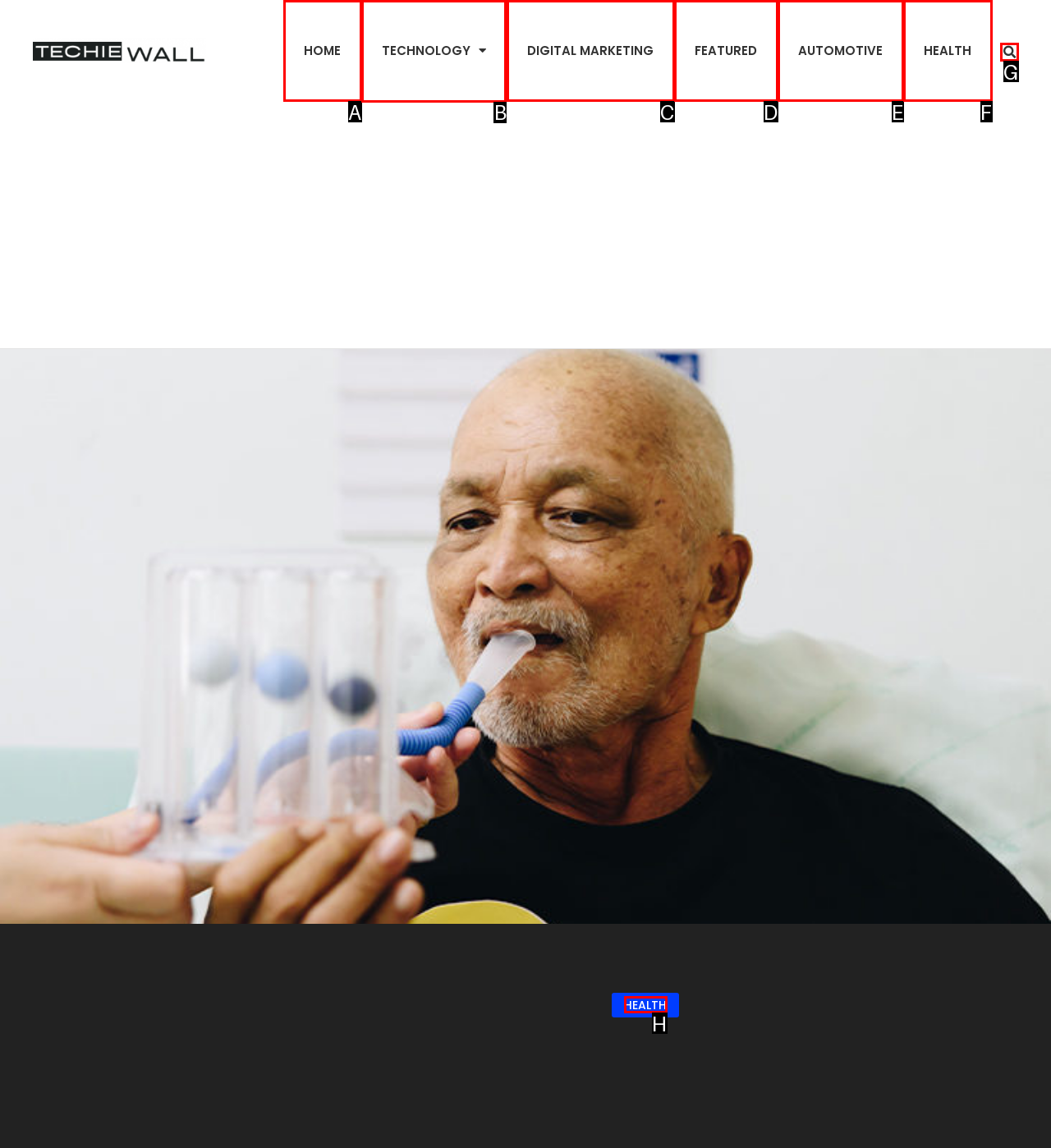Choose the correct UI element to click for this task: click on the TECHNOLOGY link Answer using the letter from the given choices.

B